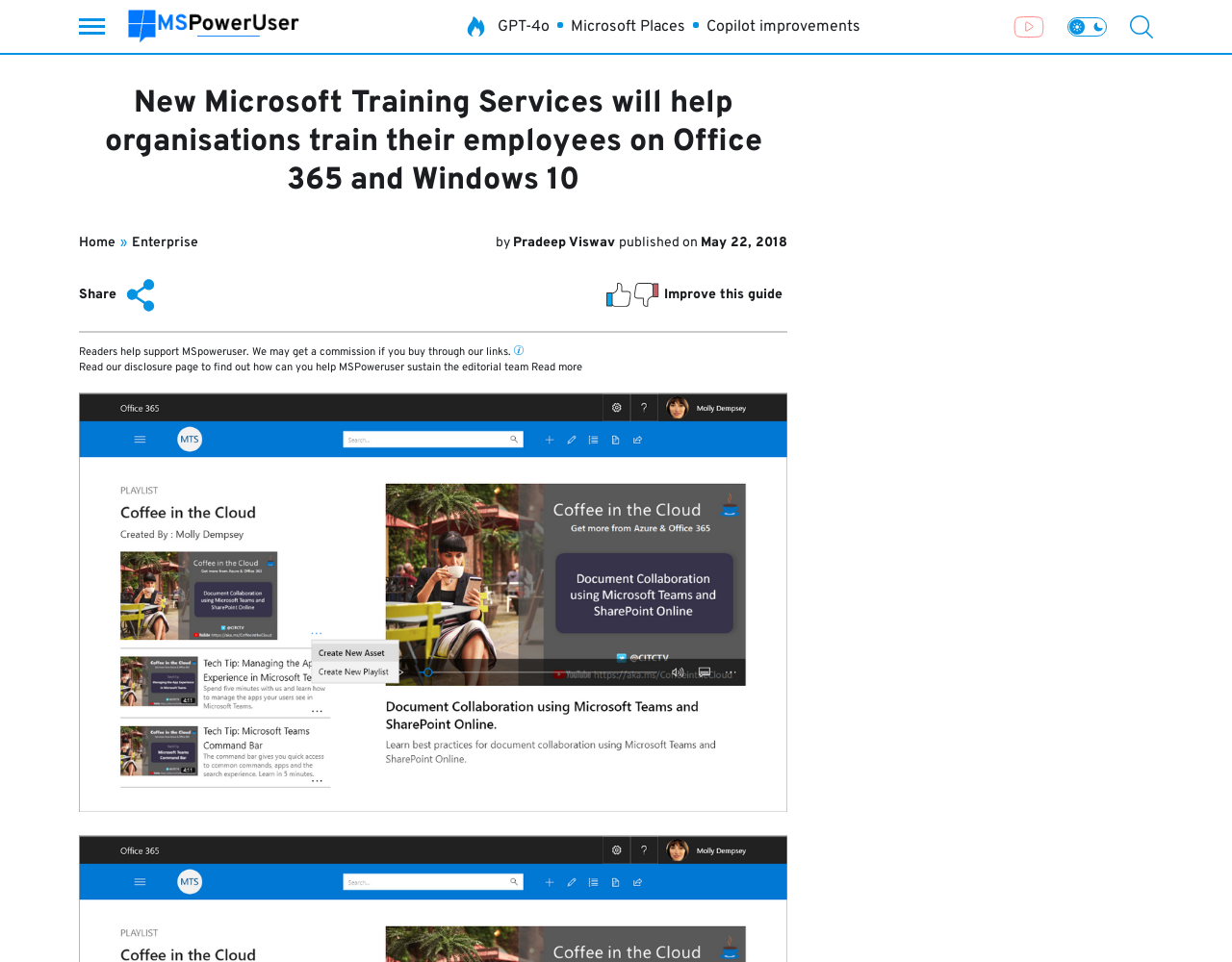Refer to the image and answer the question with as much detail as possible: What is the date of publication?

I found the date by looking at the time element with the text 'May 22, 2018', which is likely the date when the article was published.